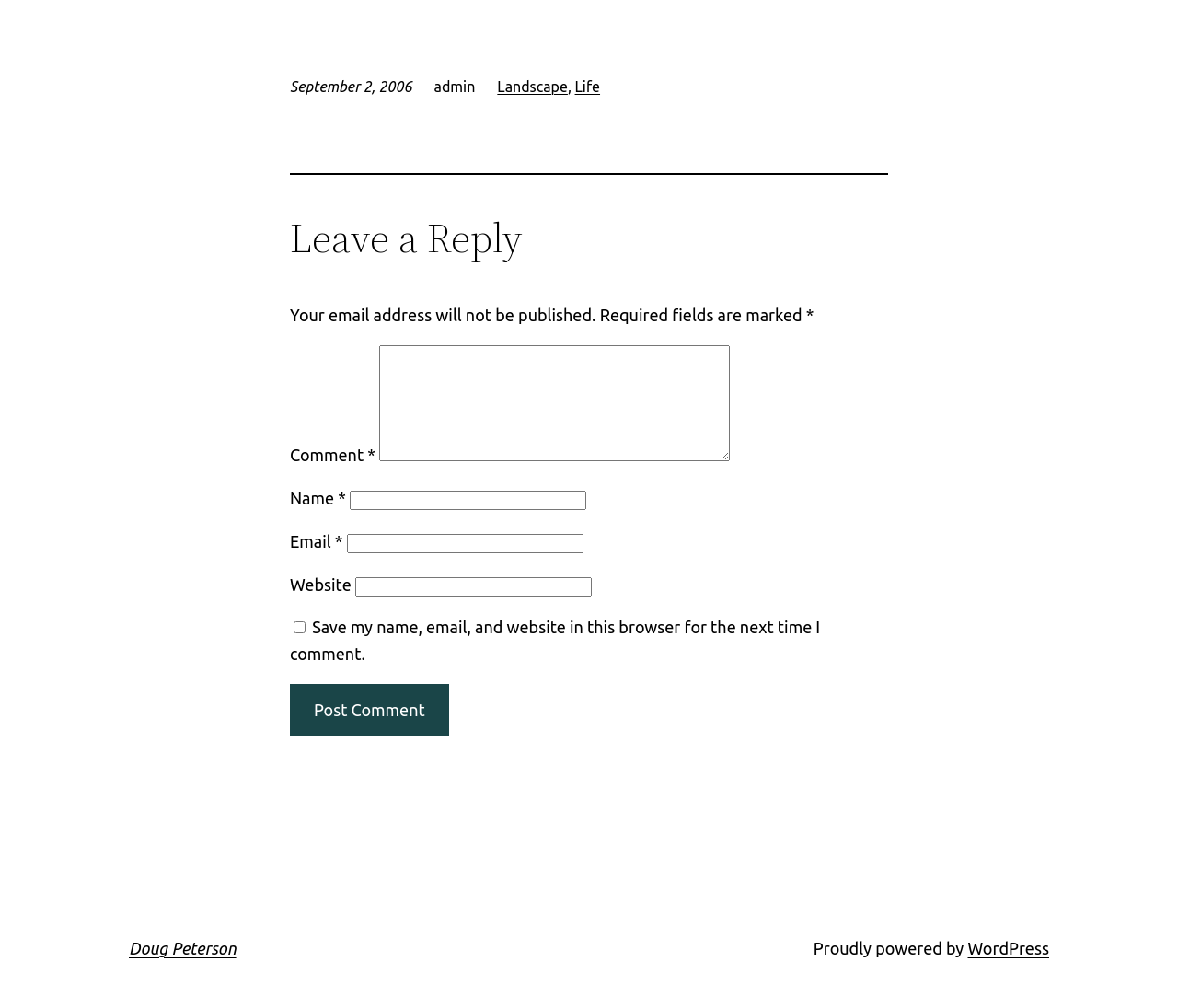Use a single word or phrase to respond to the question:
What is the name of the blogging platform used?

WordPress